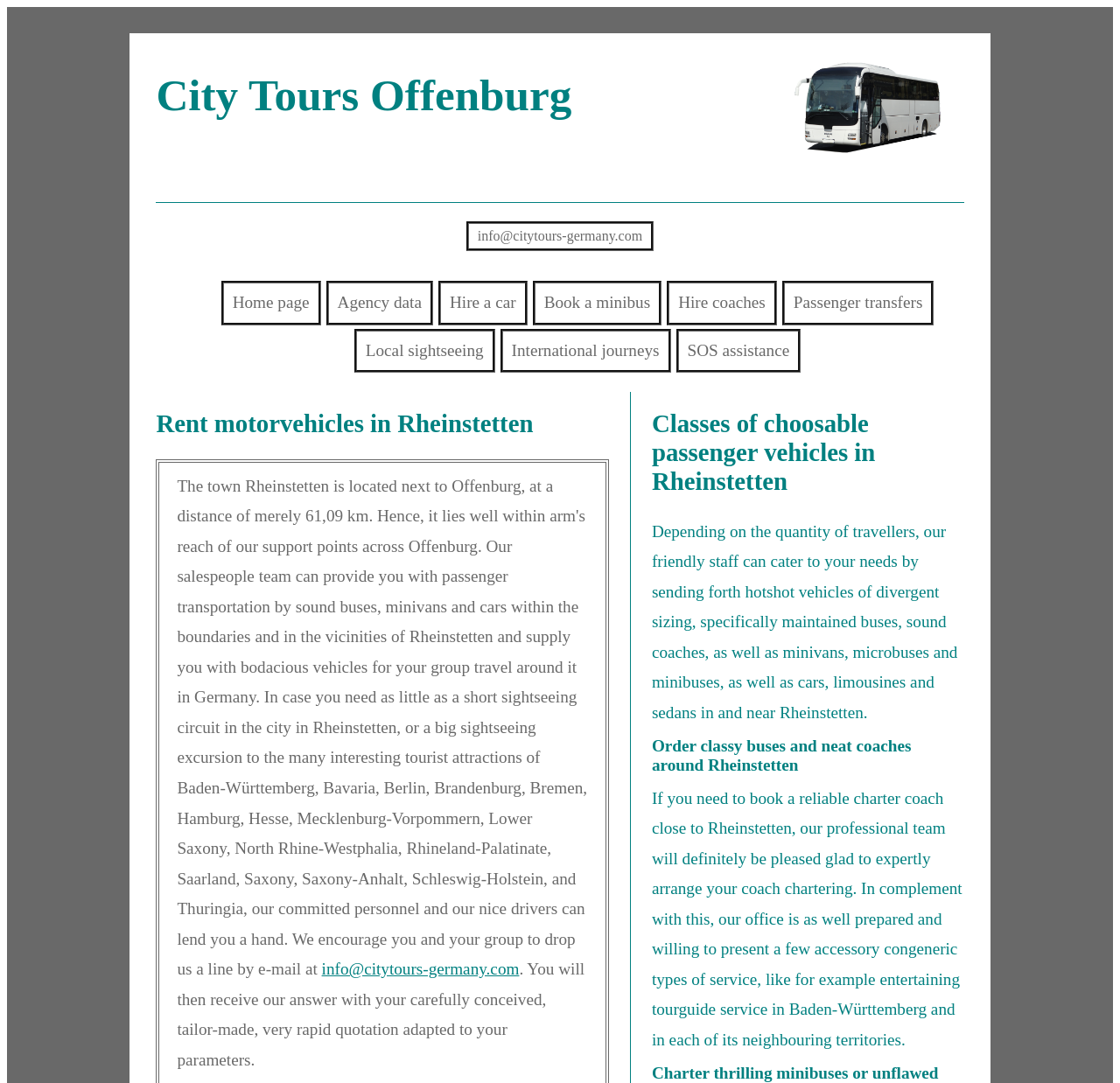What is the company's email address?
Please answer the question with a single word or phrase, referencing the image.

info@citytours-germany.com